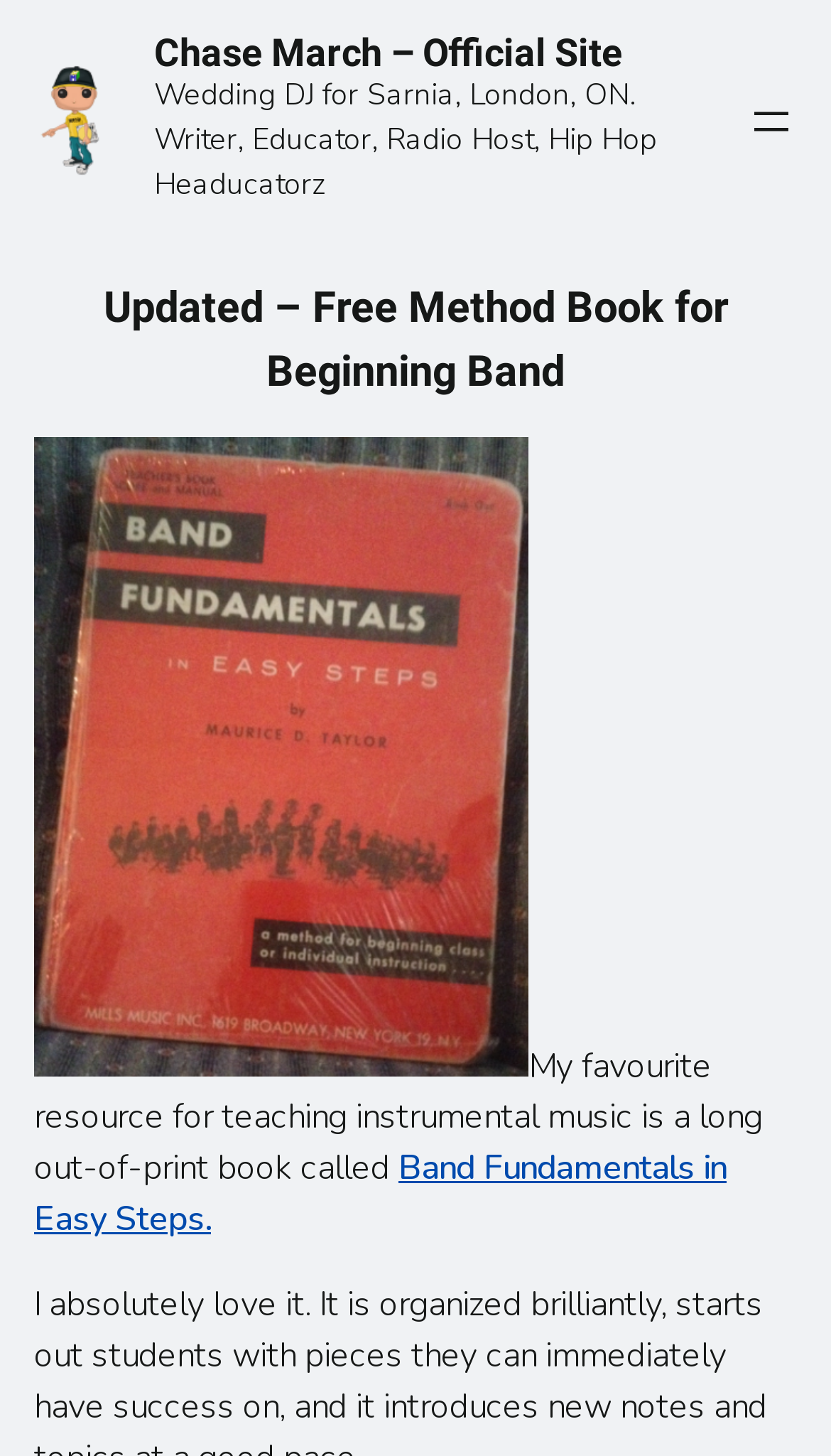Identify the bounding box of the HTML element described as: "alt="Chase March – Official Site"".

[0.041, 0.043, 0.145, 0.122]